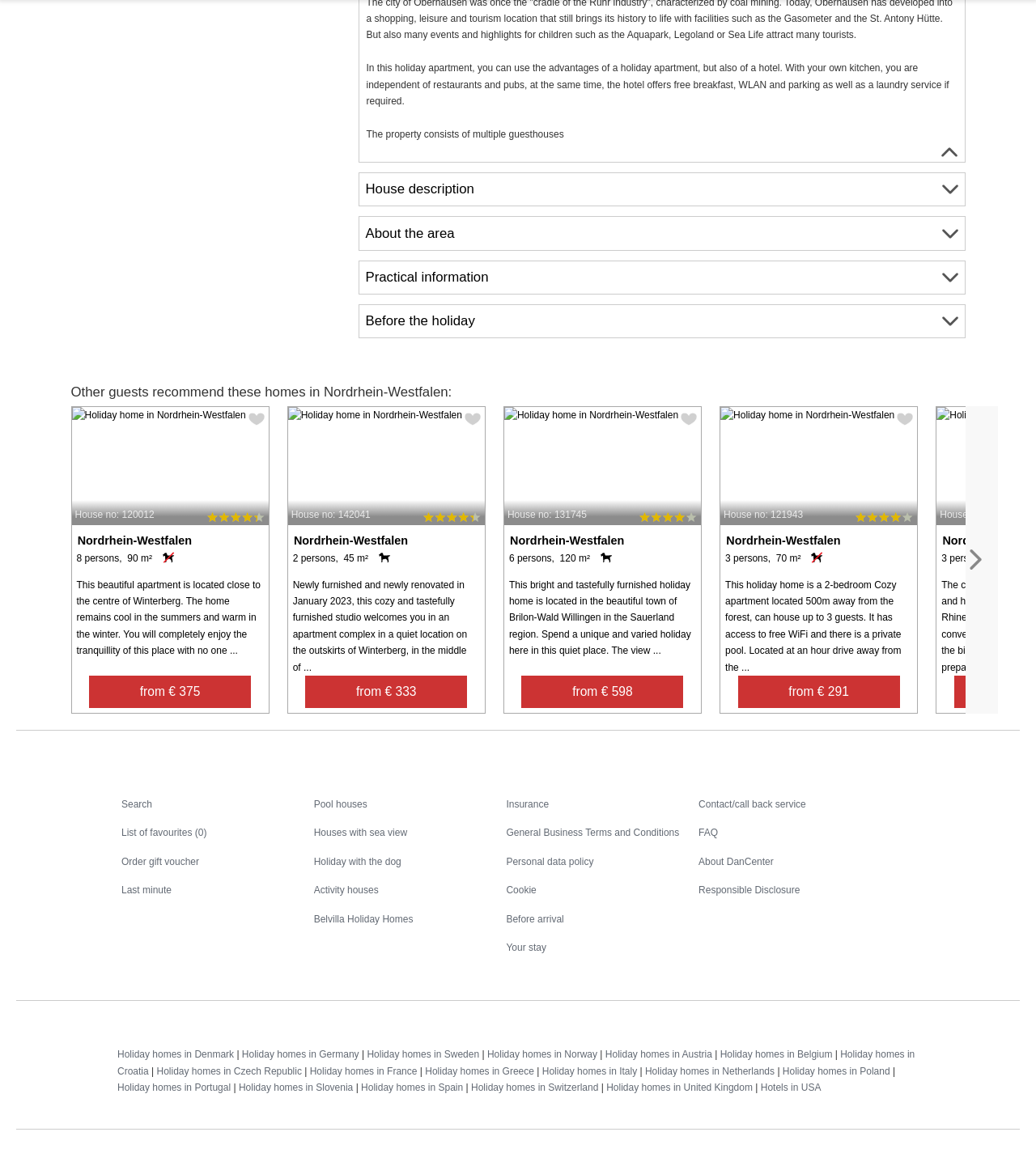Find the bounding box coordinates for the element that must be clicked to complete the instruction: "View 'Holiday home in Nordrhein-Westfalen House no: 120012'". The coordinates should be four float numbers between 0 and 1, indicated as [left, top, right, bottom].

[0.068, 0.353, 0.26, 0.621]